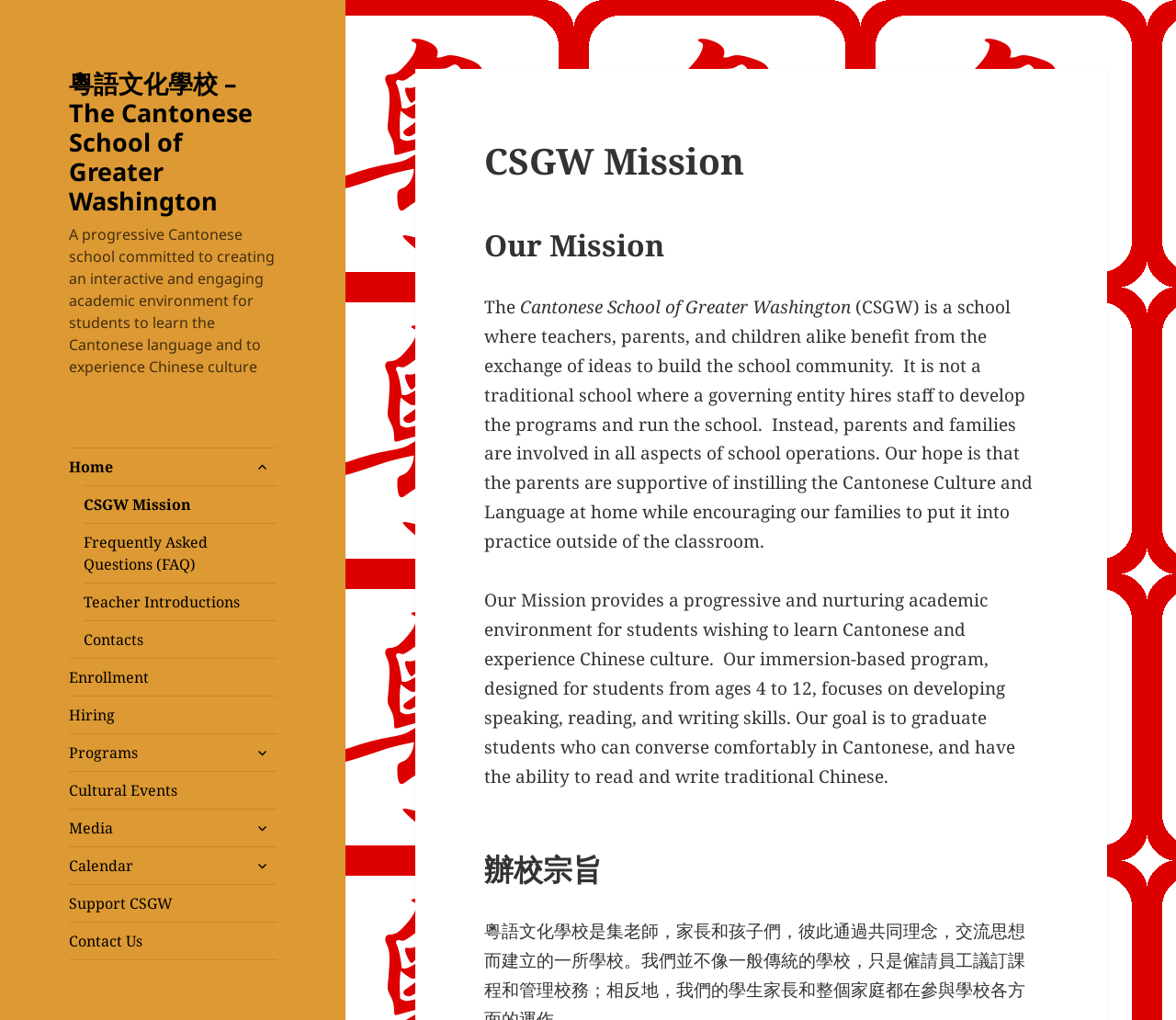Using the description "Frequently Asked Questions (FAQ)", predict the bounding box of the relevant HTML element.

[0.071, 0.513, 0.235, 0.571]